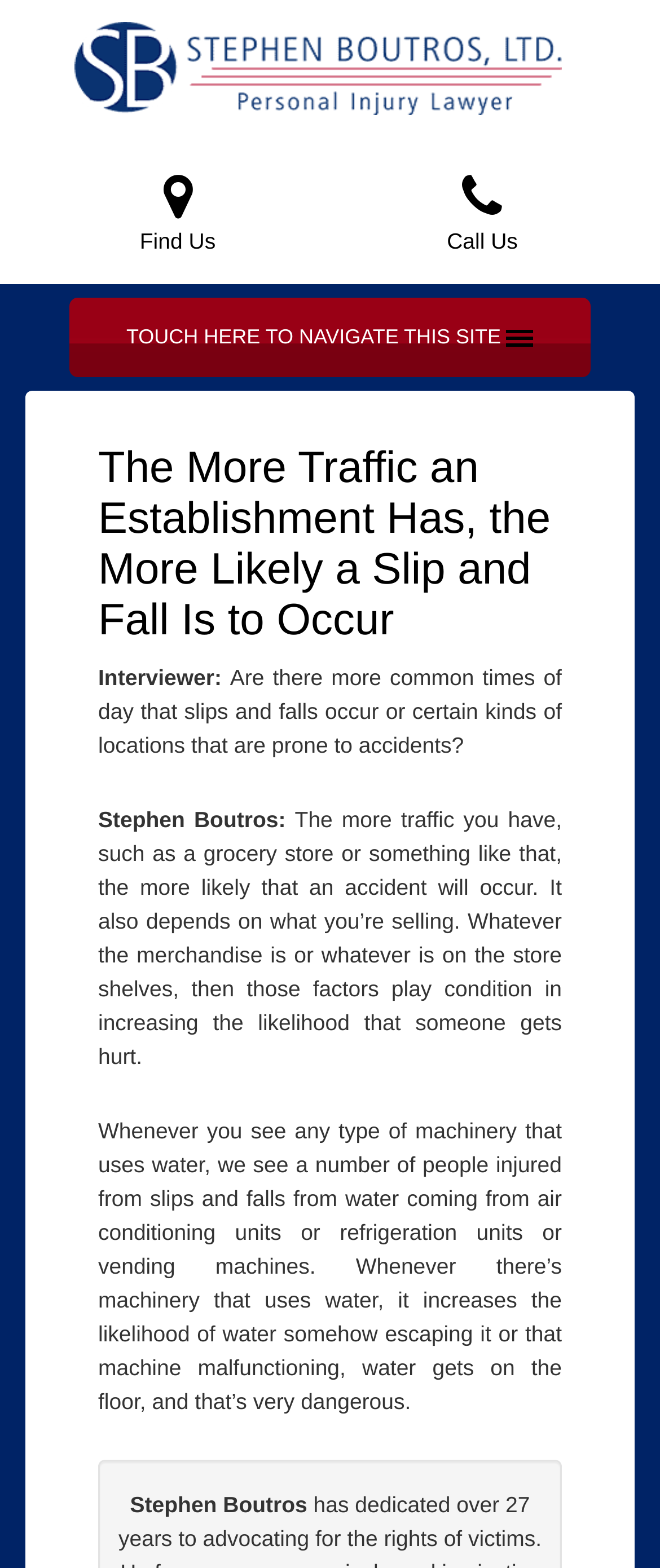What is the purpose of the 'Find Us' and 'Call Us' links?
Use the information from the screenshot to give a comprehensive response to the question.

The 'Find Us' and 'Call Us' links are likely provided for visitors to easily find the physical location of the establishment or to contact them directly, suggesting that they are related to contact information.